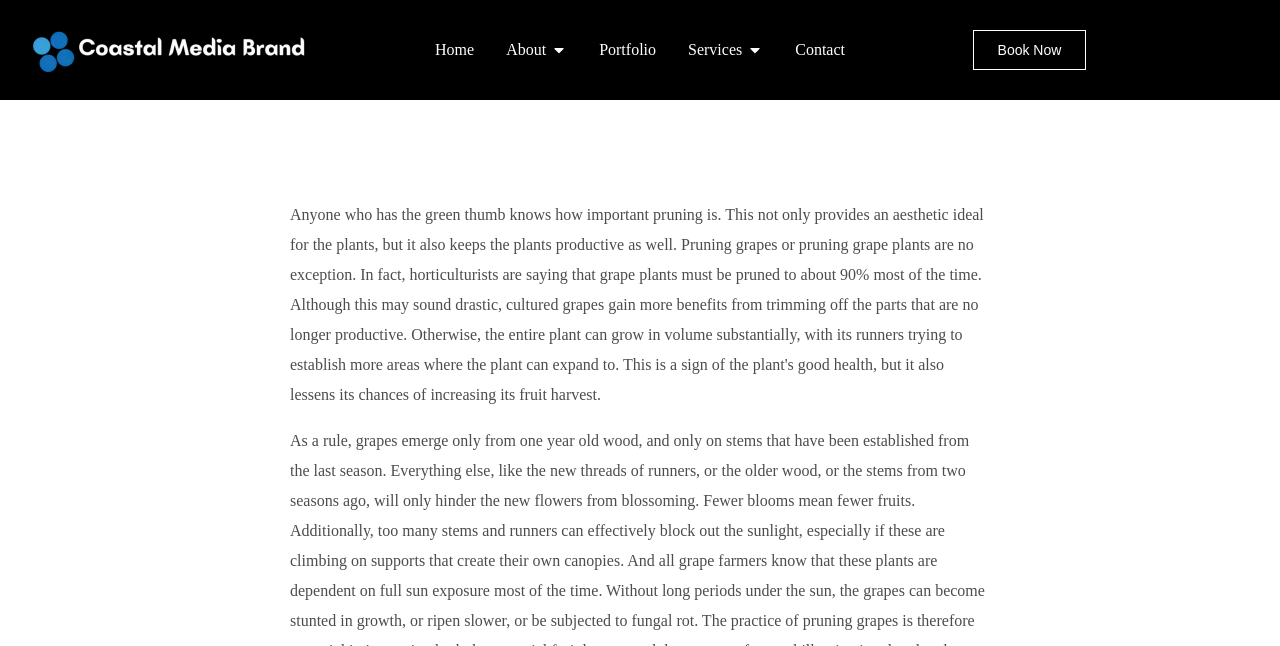Predict the bounding box of the UI element based on the description: "Services". The coordinates should be four float numbers between 0 and 1, formatted as [left, top, right, bottom].

[0.538, 0.059, 0.58, 0.096]